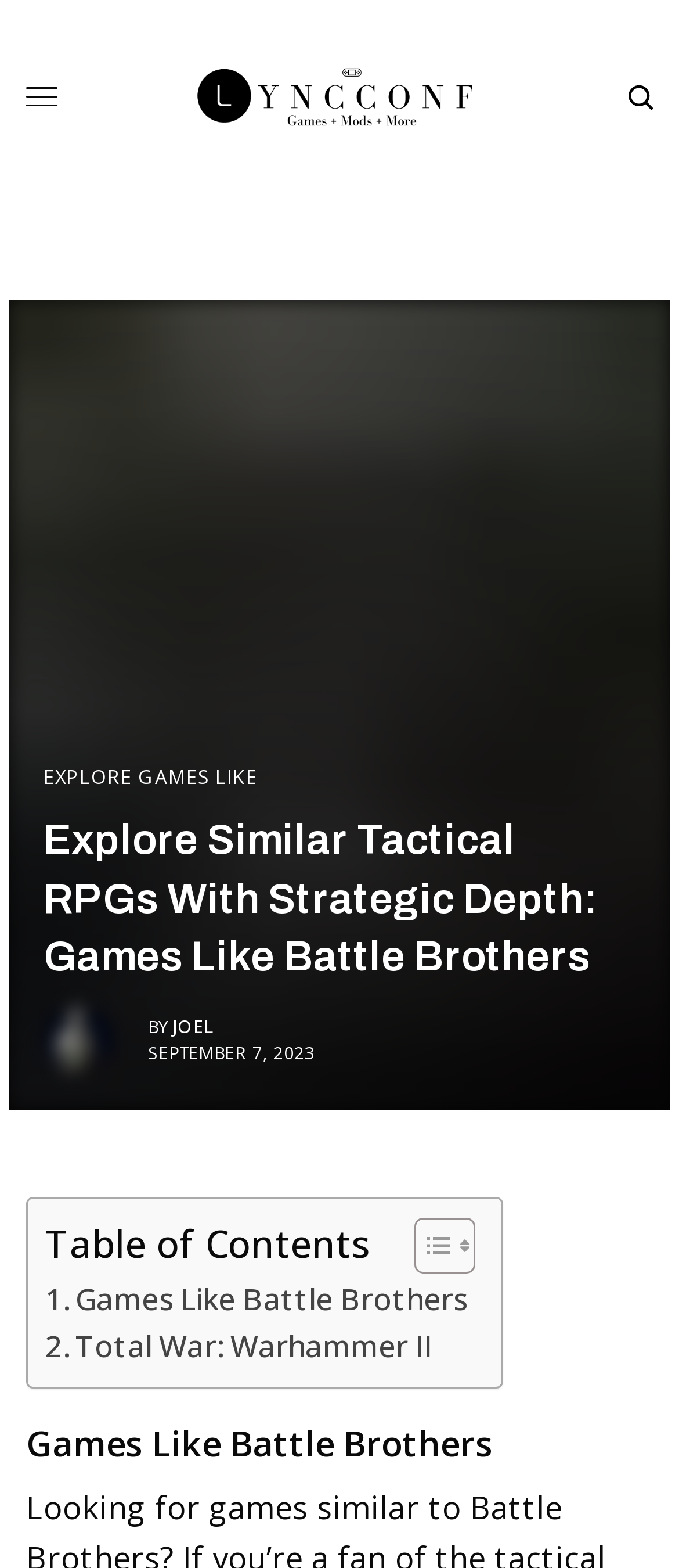Locate the bounding box of the UI element described by: "Games Like Battle Brothers" in the given webpage screenshot.

[0.067, 0.813, 0.688, 0.843]